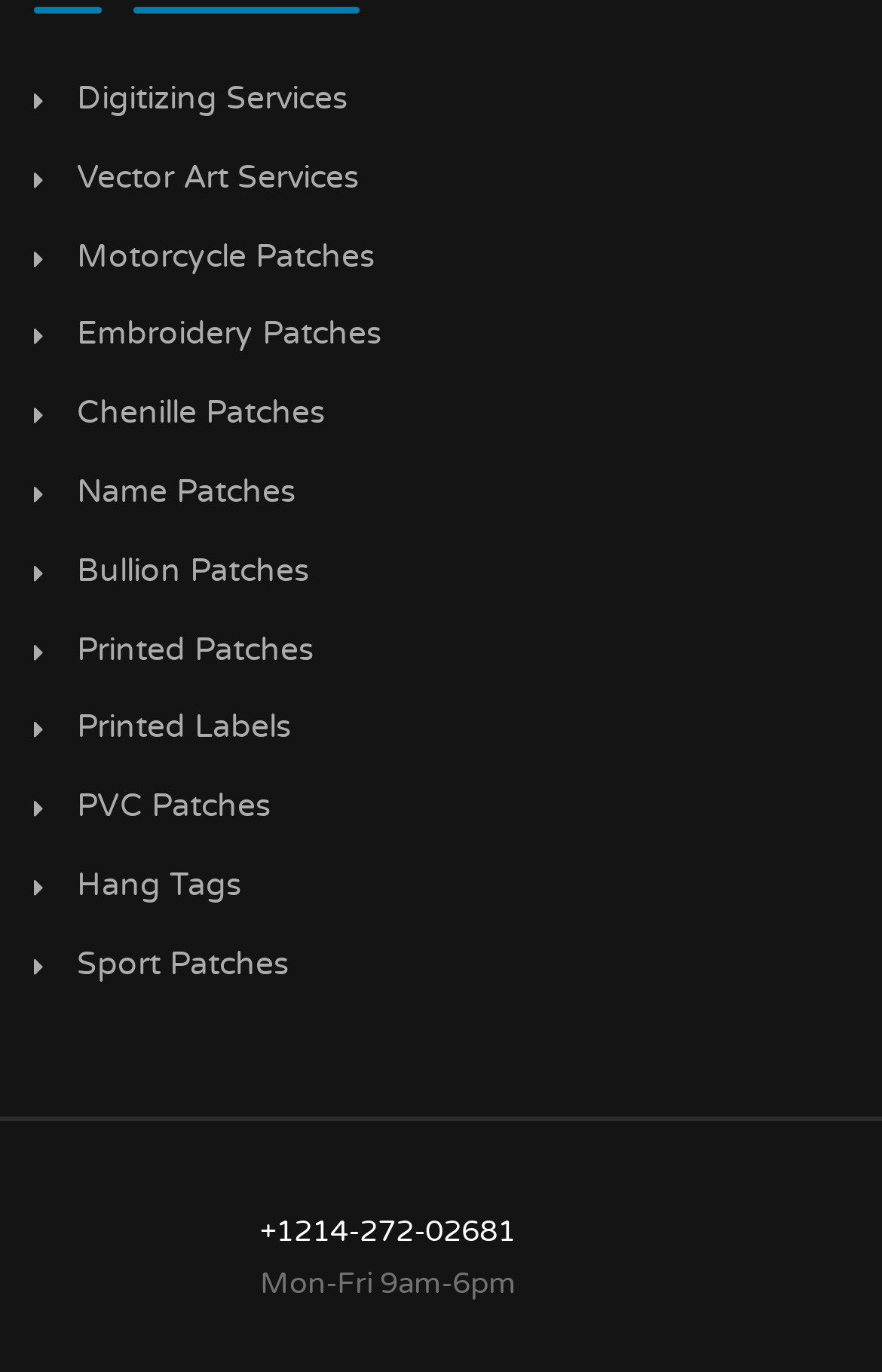Find the bounding box coordinates of the element you need to click on to perform this action: 'Click on Digitizing Services'. The coordinates should be represented by four float values between 0 and 1, in the format [left, top, right, bottom].

[0.087, 0.059, 0.962, 0.087]